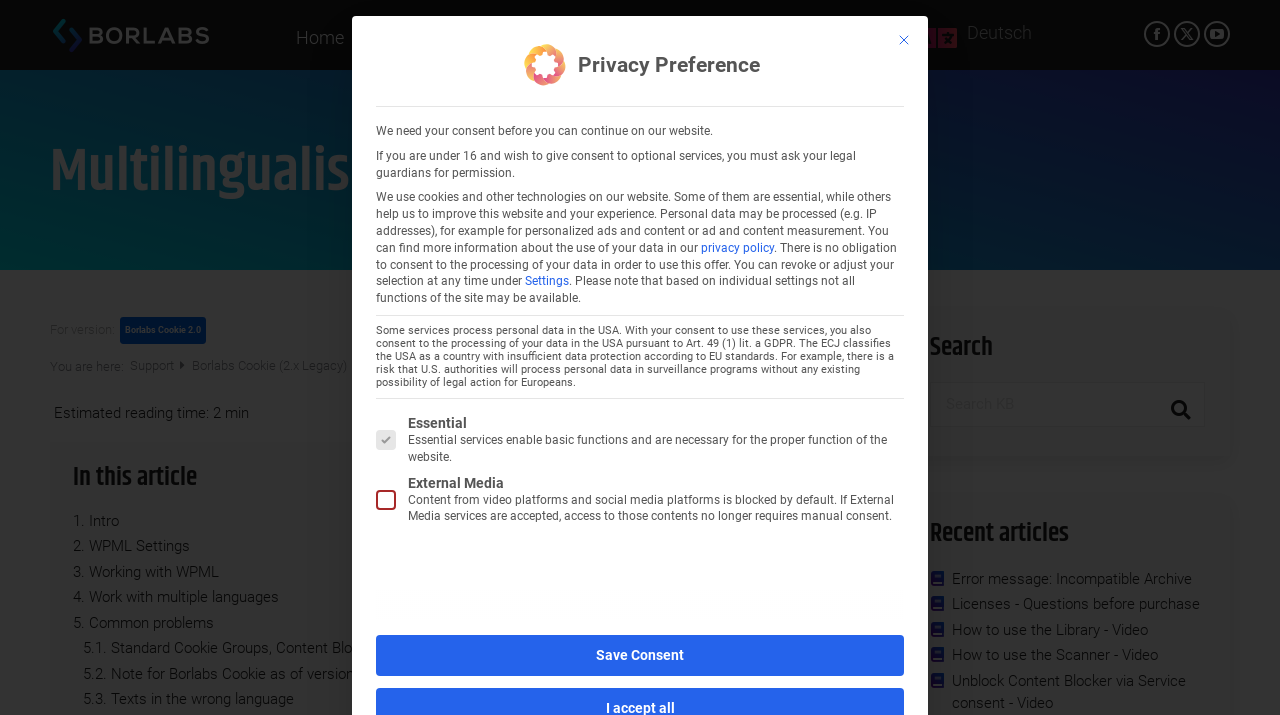Could you find the bounding box coordinates of the clickable area to complete this instruction: "Search in the knowledge base"?

[0.726, 0.534, 0.941, 0.597]